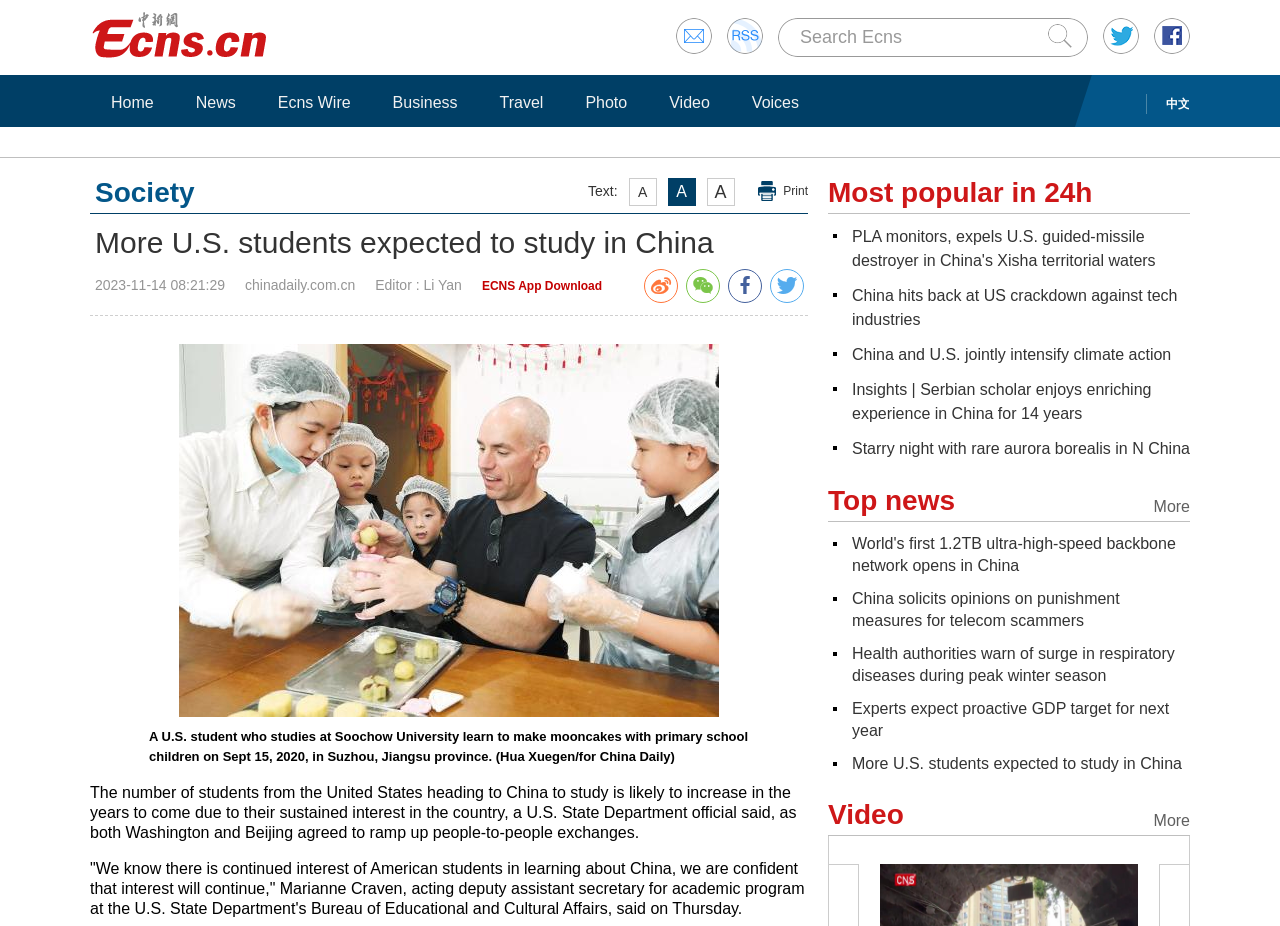Please determine the bounding box coordinates of the element to click on in order to accomplish the following task: "Search Ecns". Ensure the coordinates are four float numbers ranging from 0 to 1, i.e., [left, top, right, bottom].

[0.625, 0.029, 0.705, 0.051]